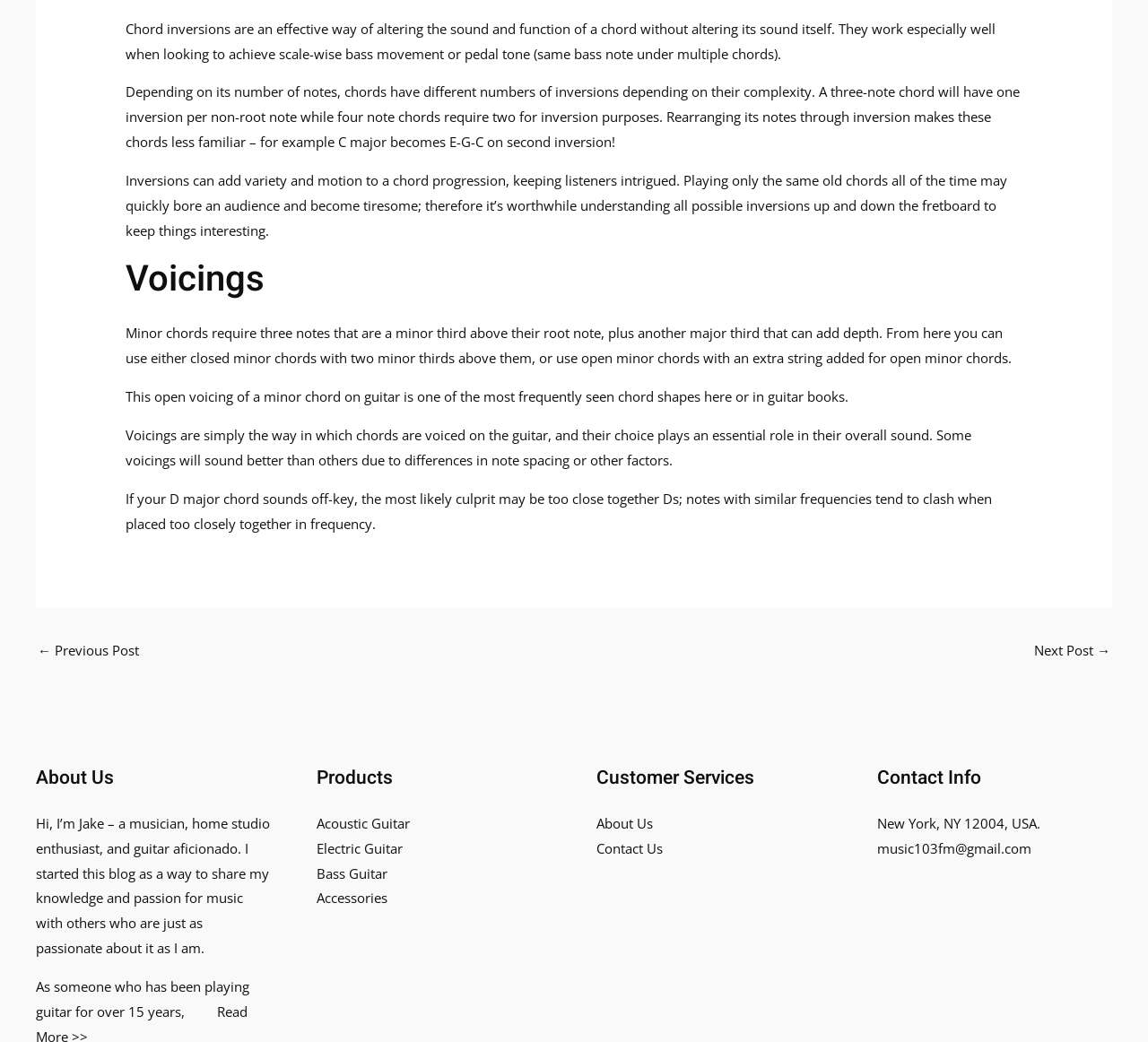Who is the author of the blog?
Using the screenshot, give a one-word or short phrase answer.

Jake